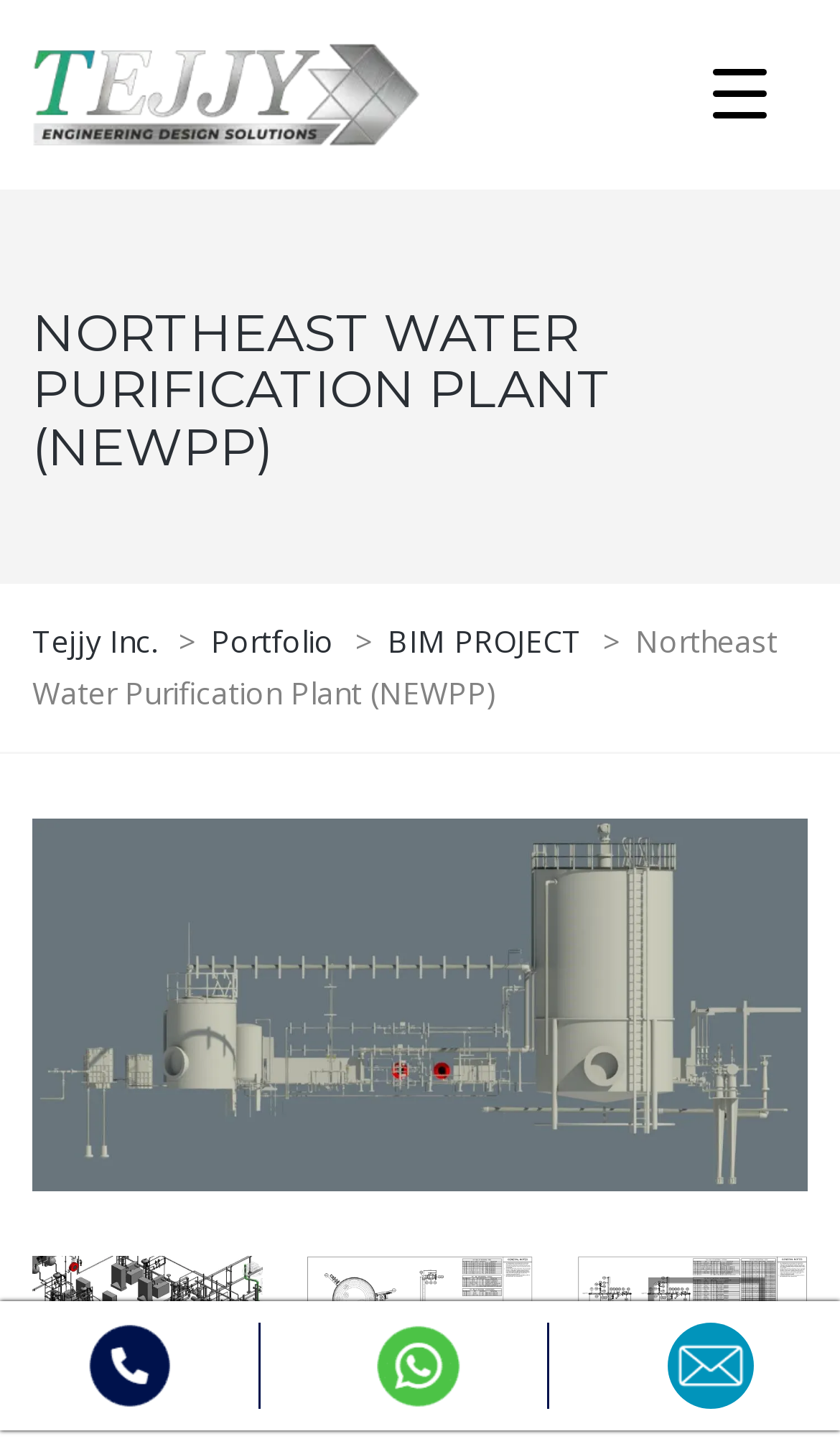Elaborate on the different components and information displayed on the webpage.

The webpage appears to be a project showcase for the Northeast Water Purification Plant (NEWPP) using 3D modeling and Building Information Modeling (BIM) technology. 

At the top left, there is a logo of Tejjy Inc., accompanied by a link to the company's website. Below the logo, there is a heading that reads "NORTHEAST WATER PURIFICATION PLANT (NEWPP)". 

To the right of the heading, there are three links: "Tejjy Inc.", ">" (an arrow symbol), and "Portfolio". Further to the right, there is another link labeled "BIM PROJECT". 

Below these links, there is a brief description of the Northeast Water Purification Plant (NEWPP) project. 

The main content of the webpage is dominated by a large 3D model of the water purification plant, which takes up most of the screen. There are several links and images scattered around the 3D model, all related to the project. These links and images are positioned at the top, middle, and bottom of the page. 

At the bottom left, there are three links with accompanying images, each describing a different aspect of the water purification plant. At the bottom right, there is a single link with no accompanying image. 

There is a menu trigger button at the top right corner of the page, which suggests that there may be additional content or features available when clicked.